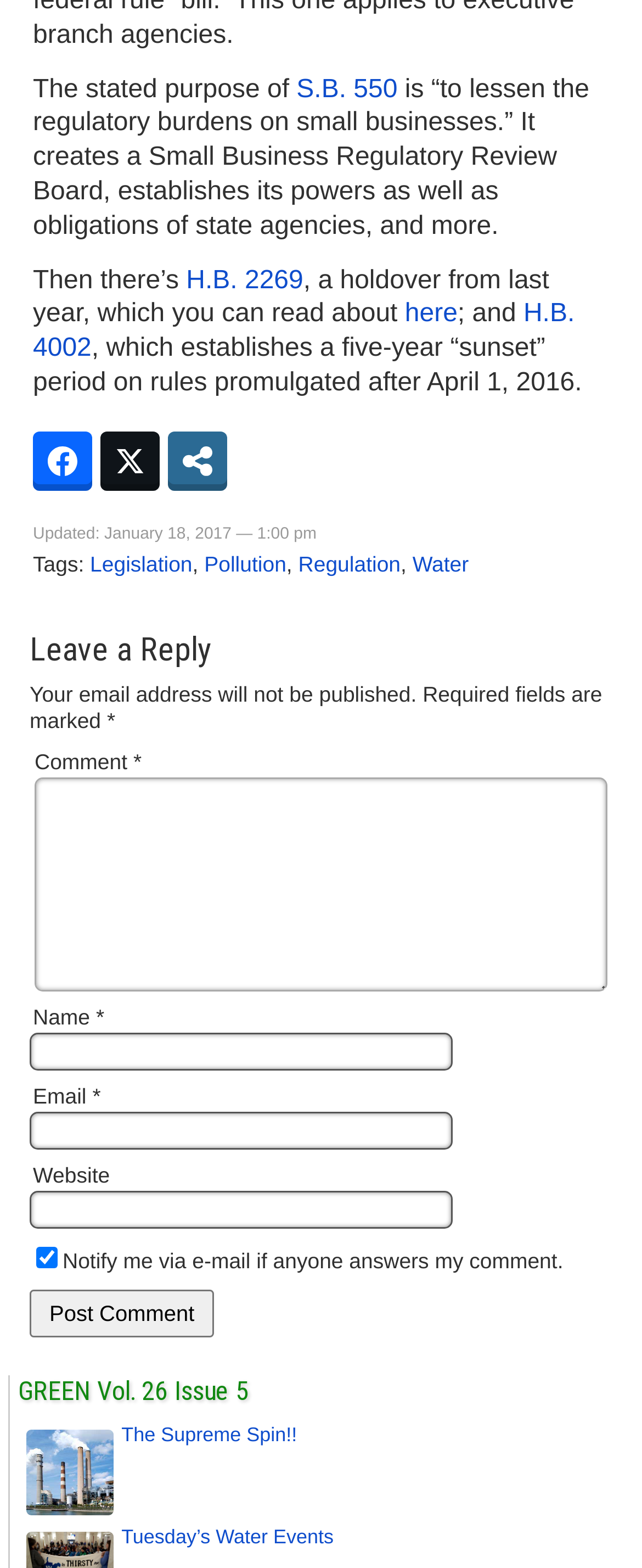Bounding box coordinates are given in the format (top-left x, top-left y, bottom-right x, bottom-right y). All values should be floating point numbers between 0 and 1. Provide the bounding box coordinate for the UI element described as: The Supreme Spin!!

[0.189, 0.907, 0.463, 0.922]